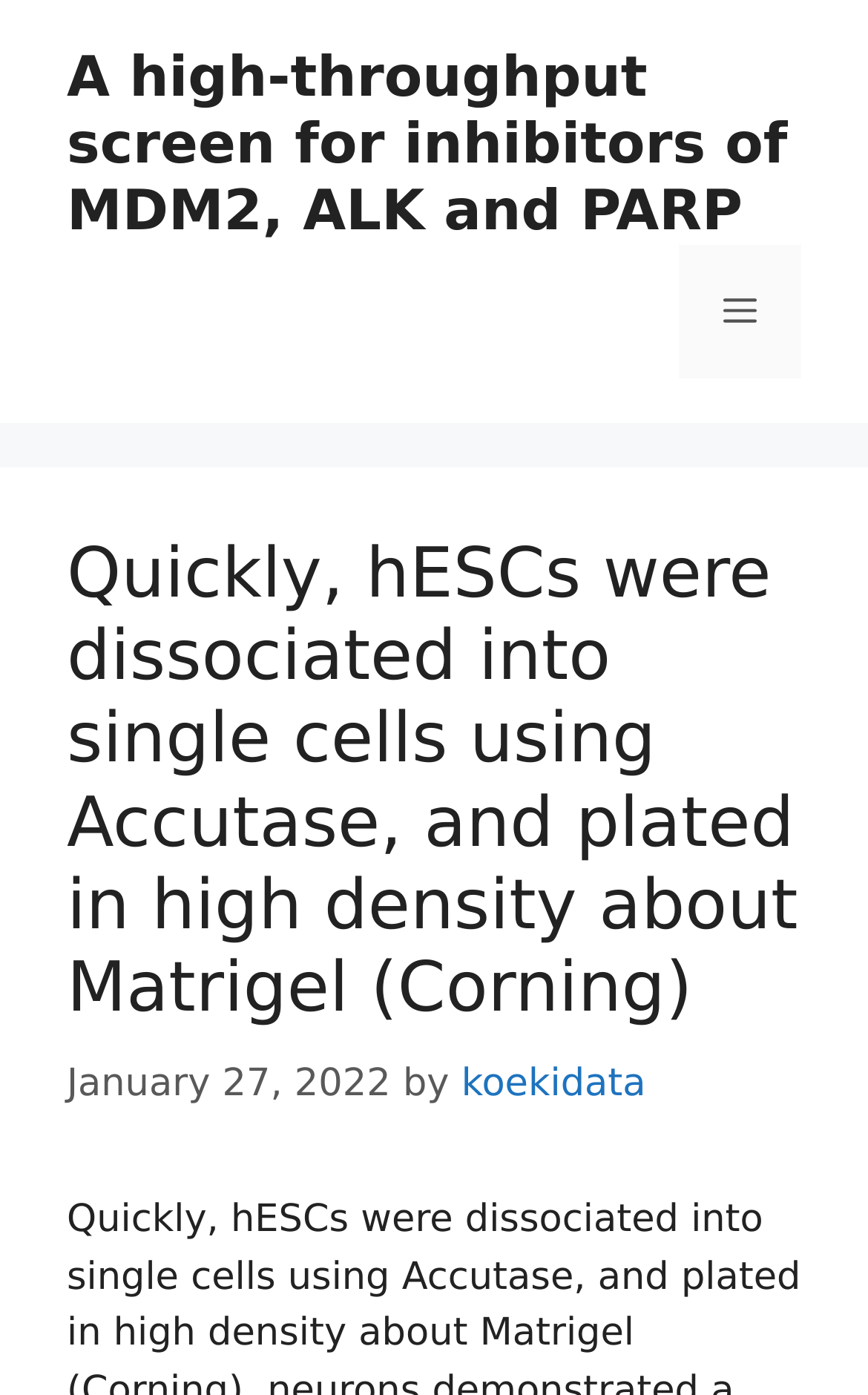Given the webpage screenshot, identify the bounding box of the UI element that matches this description: "Health and Safety Policy".

None